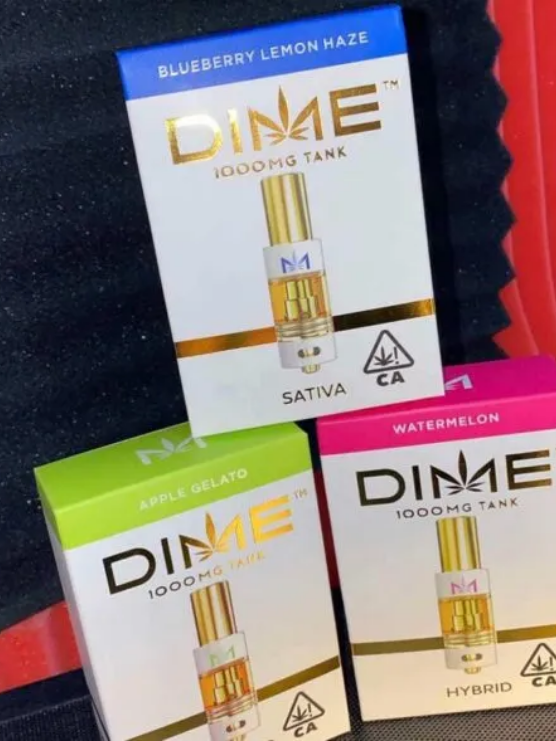What is the capacity of each cannabis vape cartridge tank?
Based on the image, answer the question with a single word or brief phrase.

1000mg